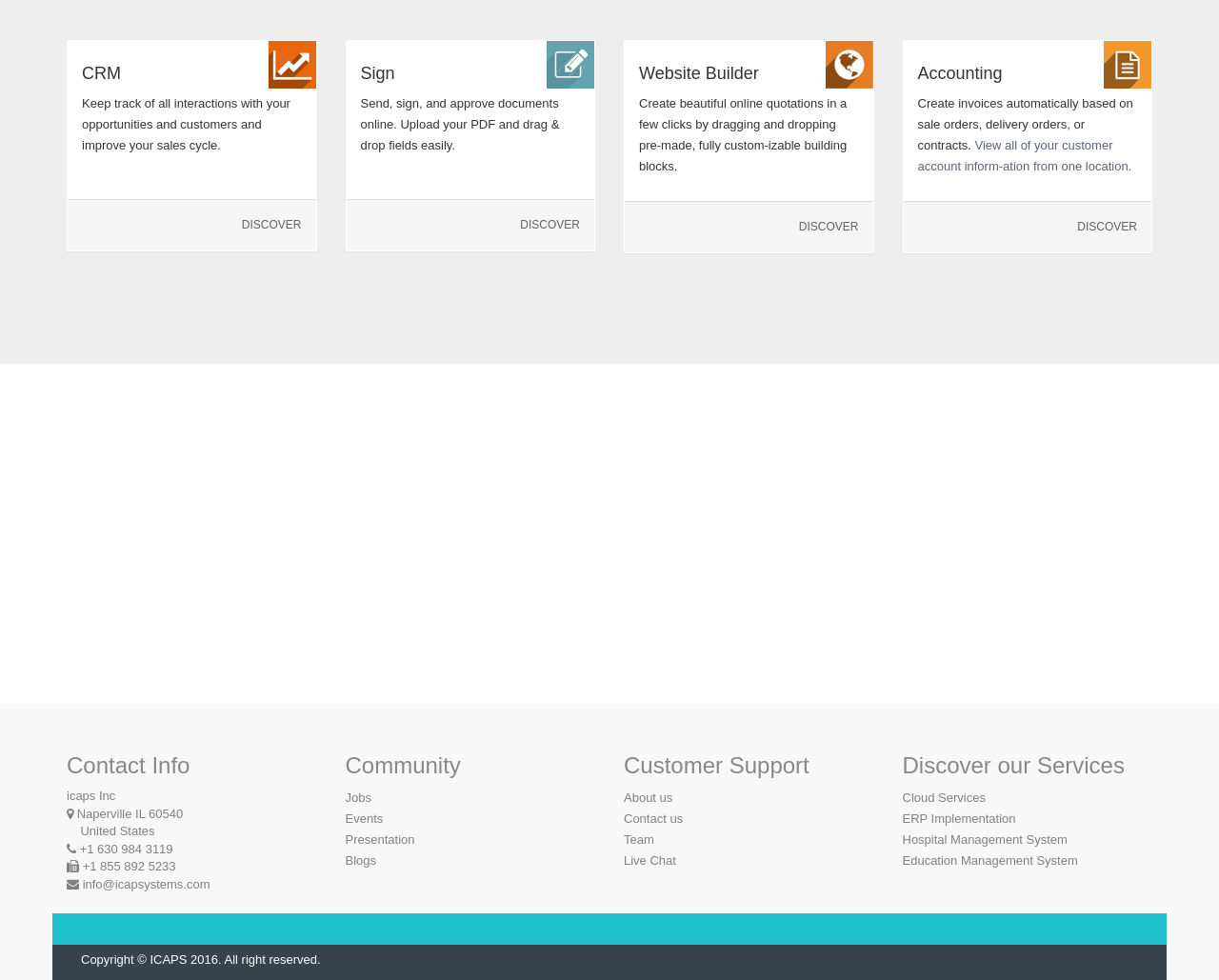What is the year mentioned in the copyright notice?
Please provide a single word or phrase based on the screenshot.

2016